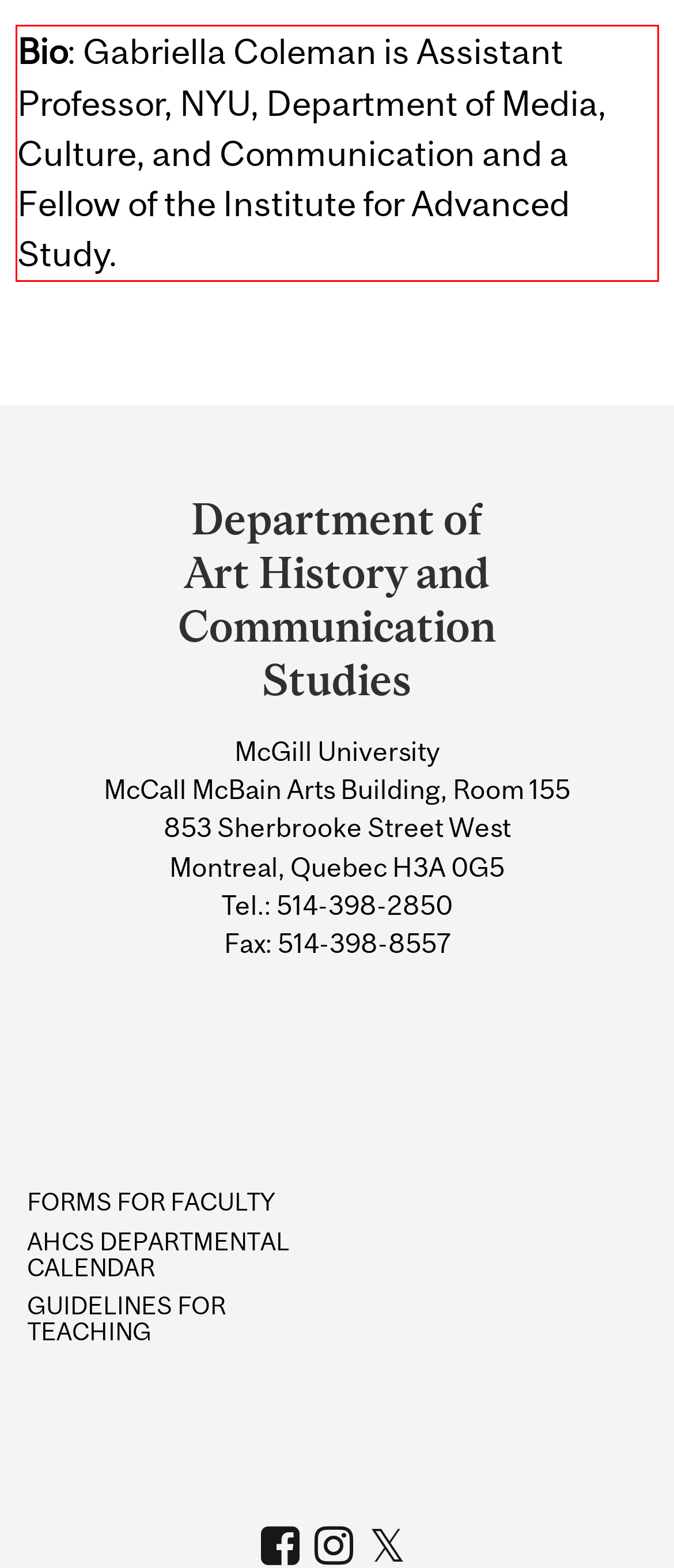You are presented with a webpage screenshot featuring a red bounding box. Perform OCR on the text inside the red bounding box and extract the content.

Bio: Gabriella Coleman is Assistant Professor, NYU, Department of Media, Culture, and Communication and a Fellow of the Institute for Advanced Study.